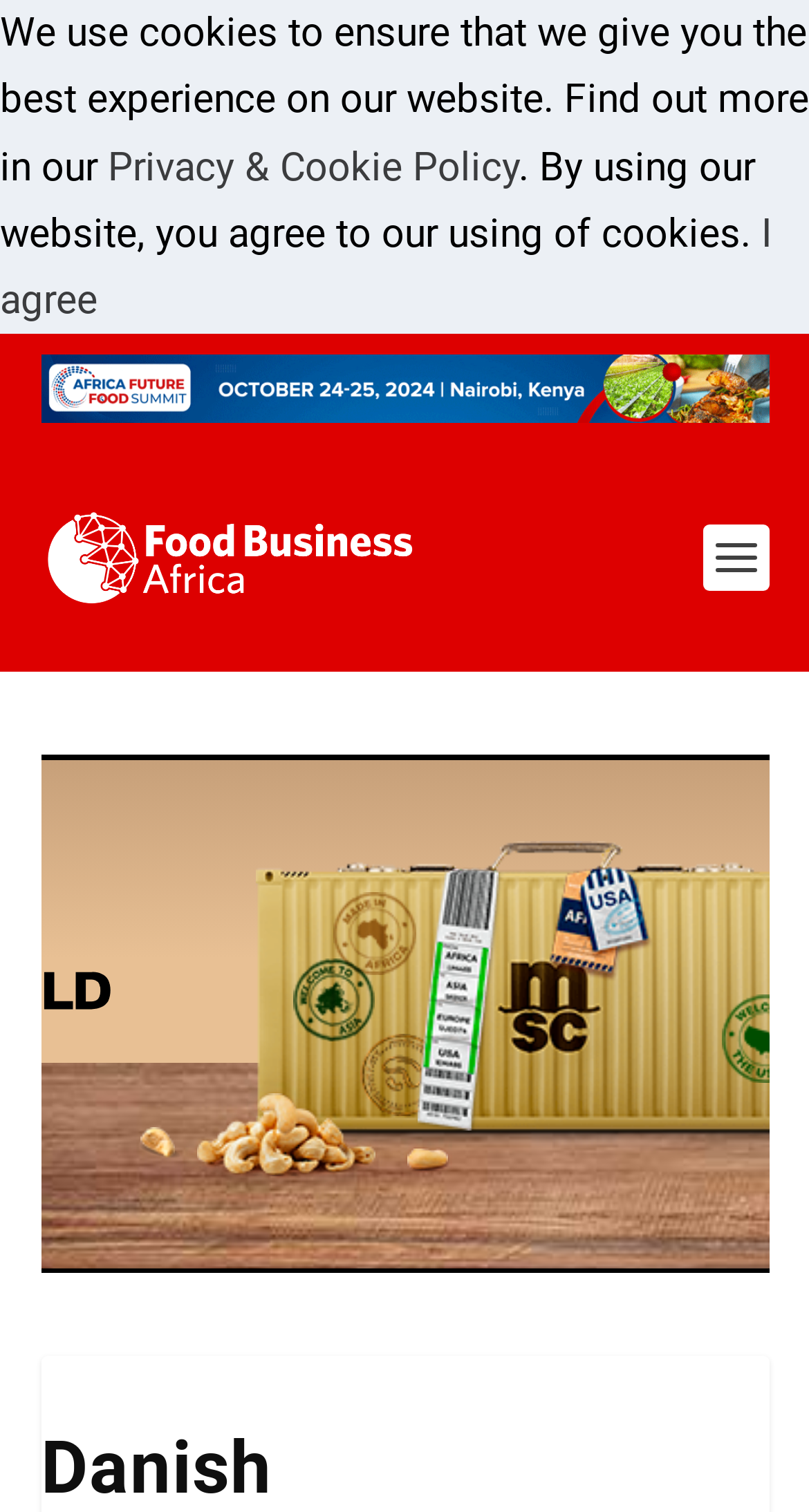What can be found on the website?
Using the image as a reference, answer with just one word or a short phrase.

Information about food business